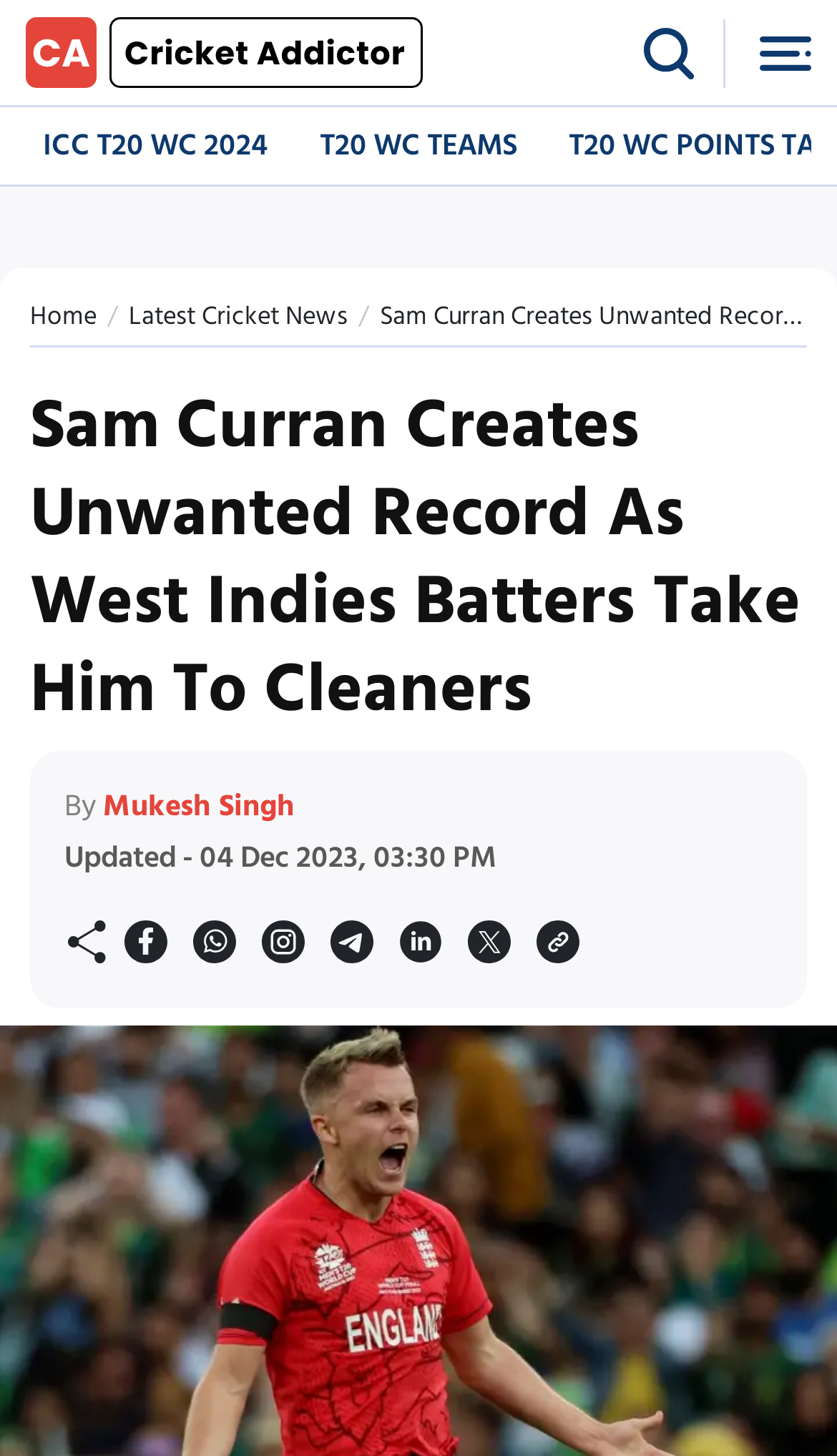Please give a concise answer to this question using a single word or phrase: 
How many images are there in the top section?

3